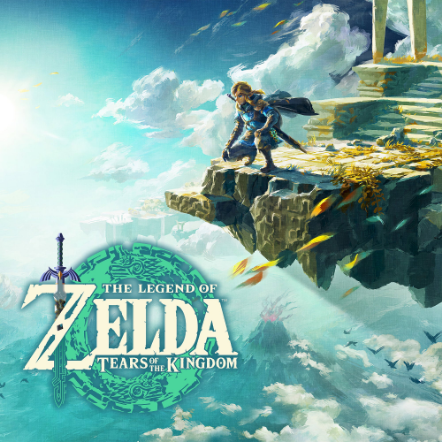Give a thorough explanation of the elements present in the image.

The image features the cover art for "The Legend of Zelda: Tears of the Kingdom," showcasing the iconic character Link in a dynamic pose. He is crouched on an ethereal island that floats amidst a sky filled with wispy clouds, depicting a serene yet adventurous atmosphere. The vibrant color palette enhances the fantastical element of the scene, inviting players into the game's expansive world. Below Link, the game’s logo is prominently displayed, signifying the adventure that awaits within this beloved franchise. This captivating illustration reflects the essence of exploration and valor that the Zelda series is renowned for.